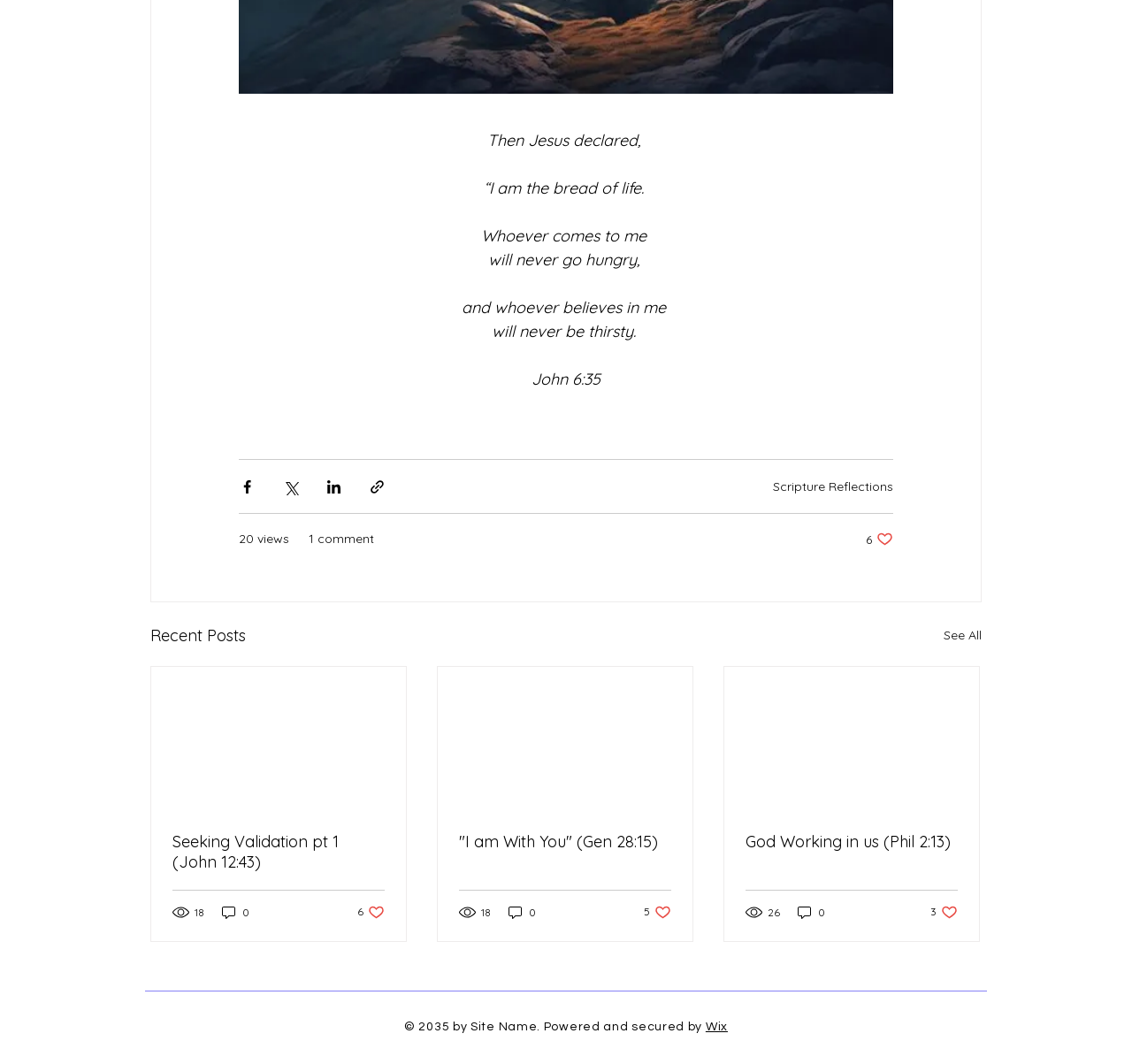Specify the bounding box coordinates of the area that needs to be clicked to achieve the following instruction: "Share via Facebook".

[0.211, 0.45, 0.226, 0.465]